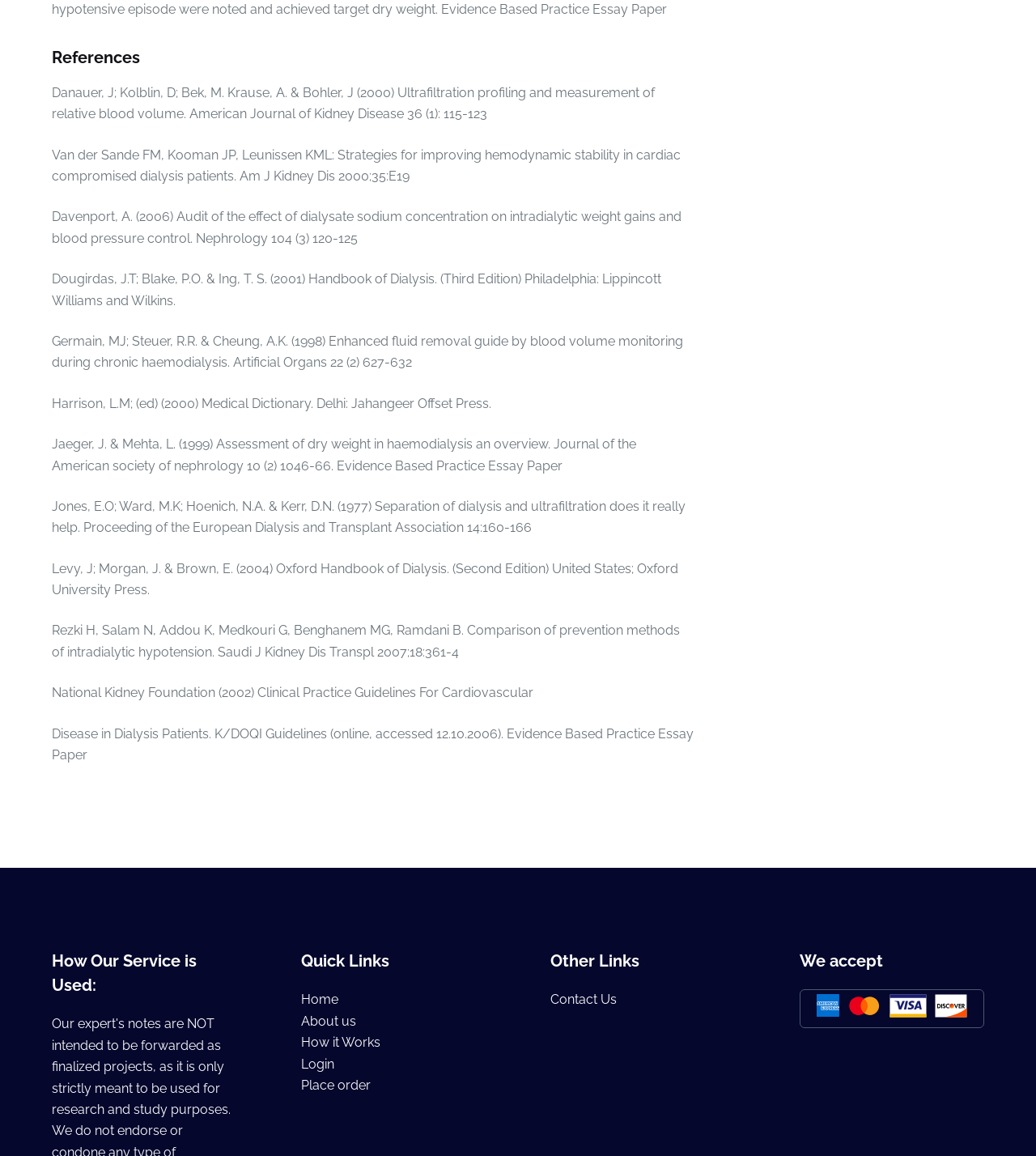How many references are listed?
Based on the visual information, provide a detailed and comprehensive answer.

The number of references can be counted by examining the list of StaticText elements, which contain the citations. There are 13 references listed, each with a unique citation style and content.